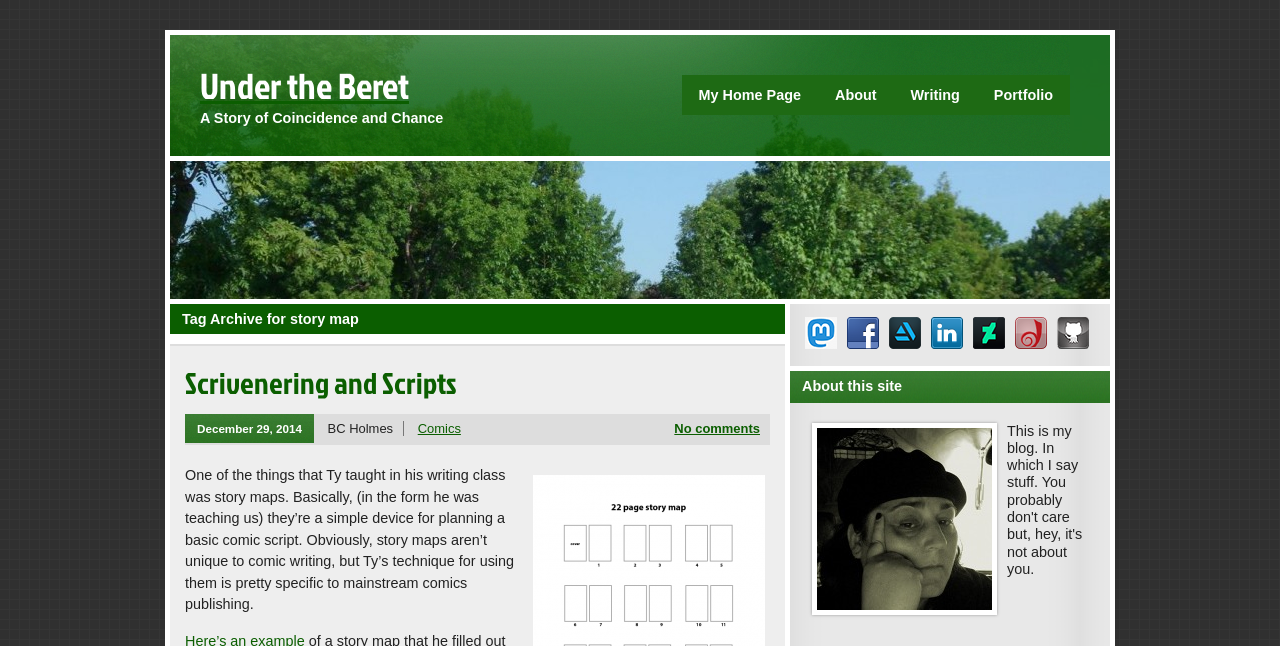Find the bounding box coordinates for the area you need to click to carry out the instruction: "Visit the 'My Home Page'". The coordinates should be four float numbers between 0 and 1, indicated as [left, top, right, bottom].

[0.533, 0.116, 0.639, 0.178]